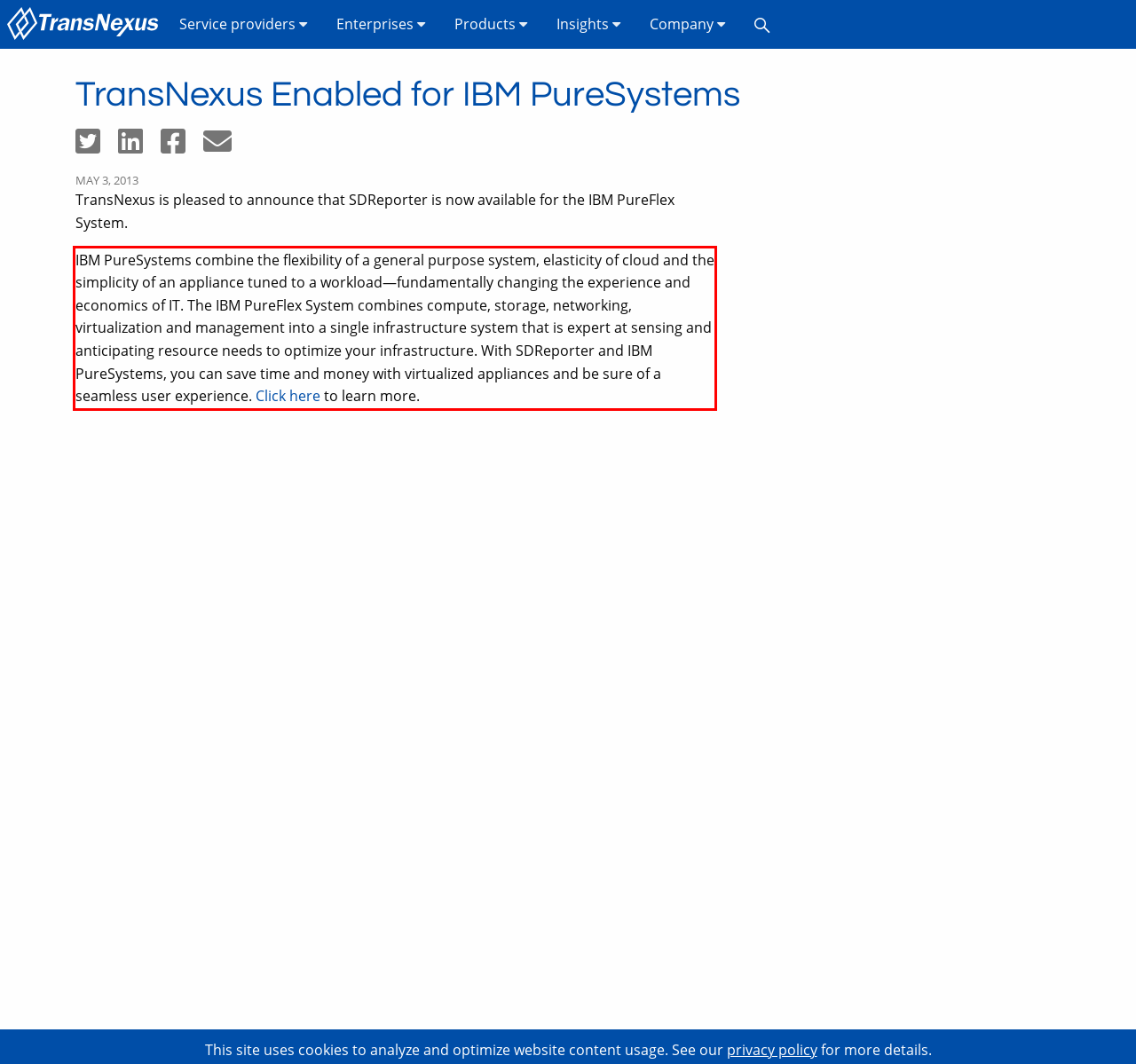Please extract the text content within the red bounding box on the webpage screenshot using OCR.

IBM PureSystems combine the flexibility of a general purpose system, elasticity of cloud and the simplicity of an appliance tuned to a workload—fundamentally changing the experience and economics of IT. The IBM PureFlex System combines compute, storage, networking, virtualization and management into a single infrastructure system that is expert at sensing and anticipating resource needs to optimize your infrastructure. With SDReporter and IBM PureSystems, you can save time and money with virtualized appliances and be sure of a seamless user experience. Click here to learn more.